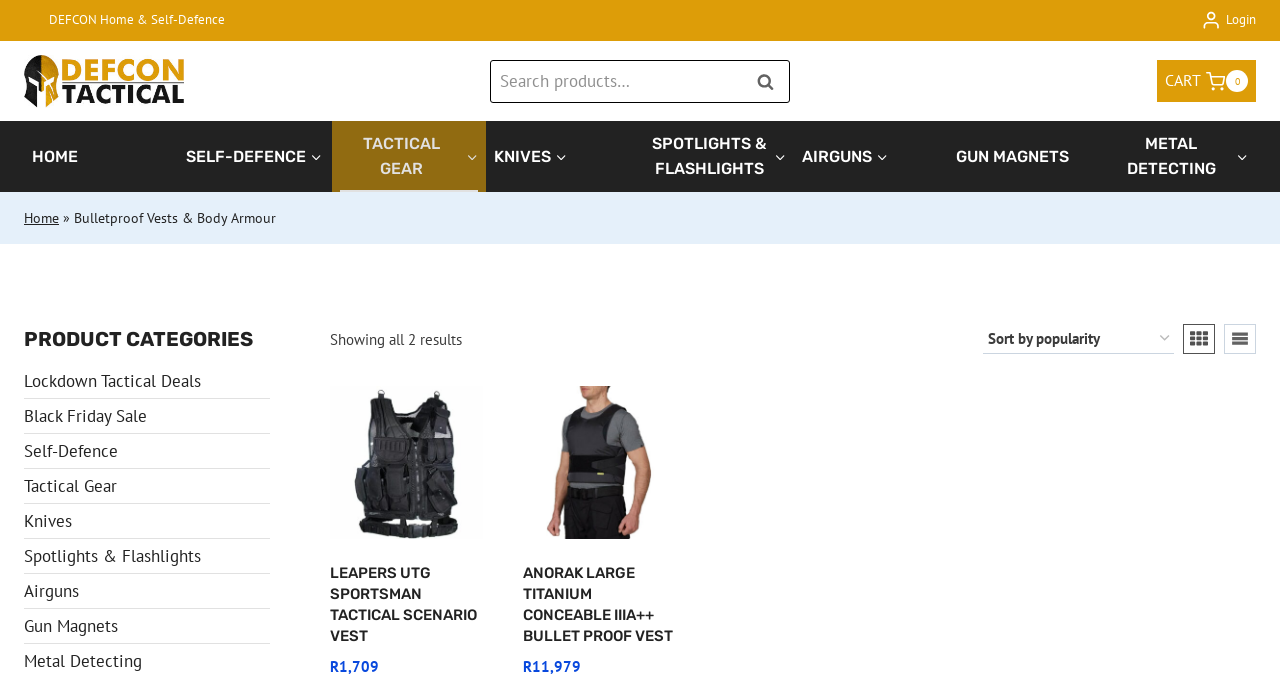How many products are displayed on the current page?
Using the picture, provide a one-word or short phrase answer.

2